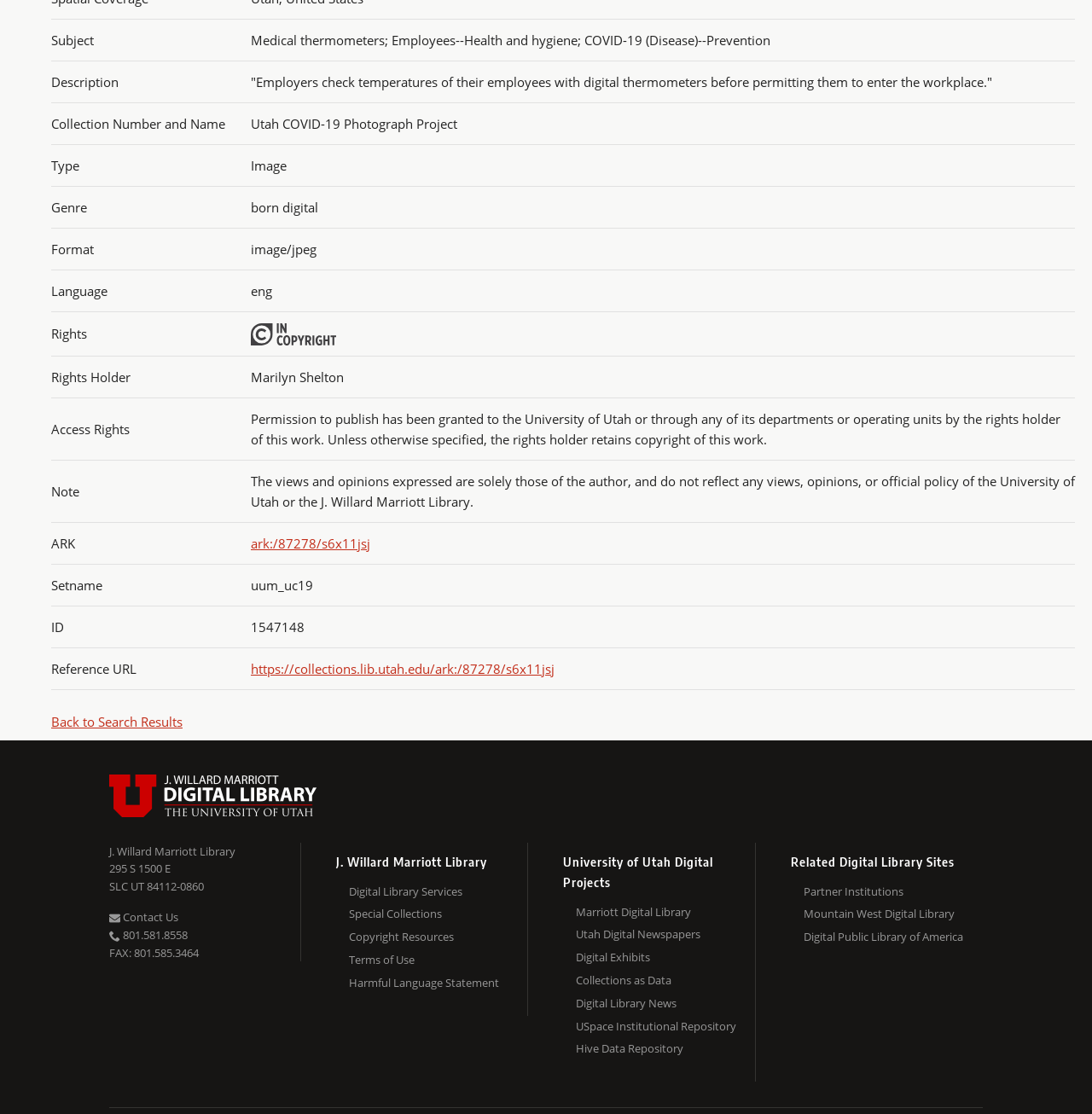Please locate the bounding box coordinates for the element that should be clicked to achieve the following instruction: "Visit the 'J. Willard Marriott Library' website". Ensure the coordinates are given as four float numbers between 0 and 1, i.e., [left, top, right, bottom].

[0.1, 0.602, 0.216, 0.615]